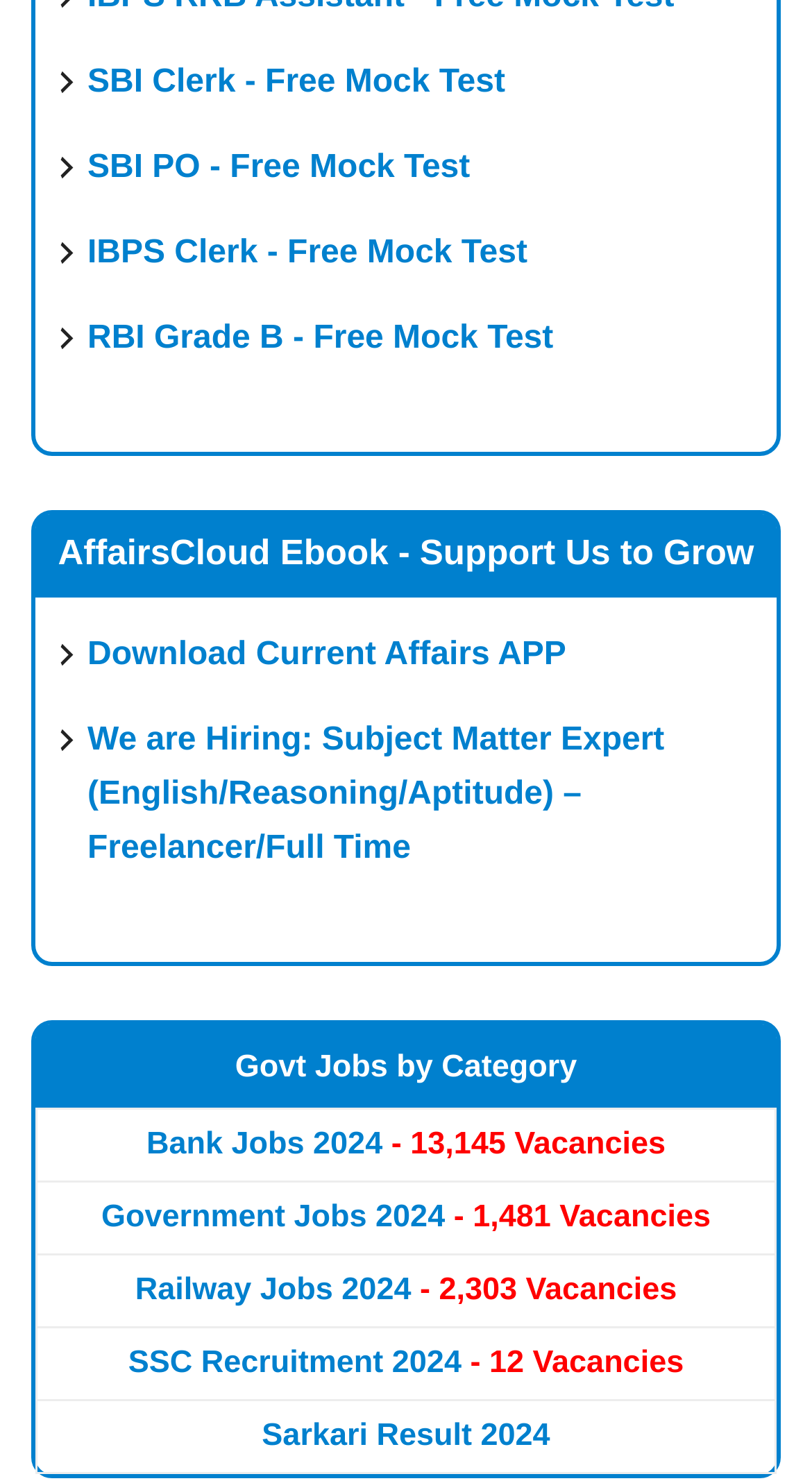Determine the bounding box coordinates of the element that should be clicked to execute the following command: "Get more info about ELLIOT".

None